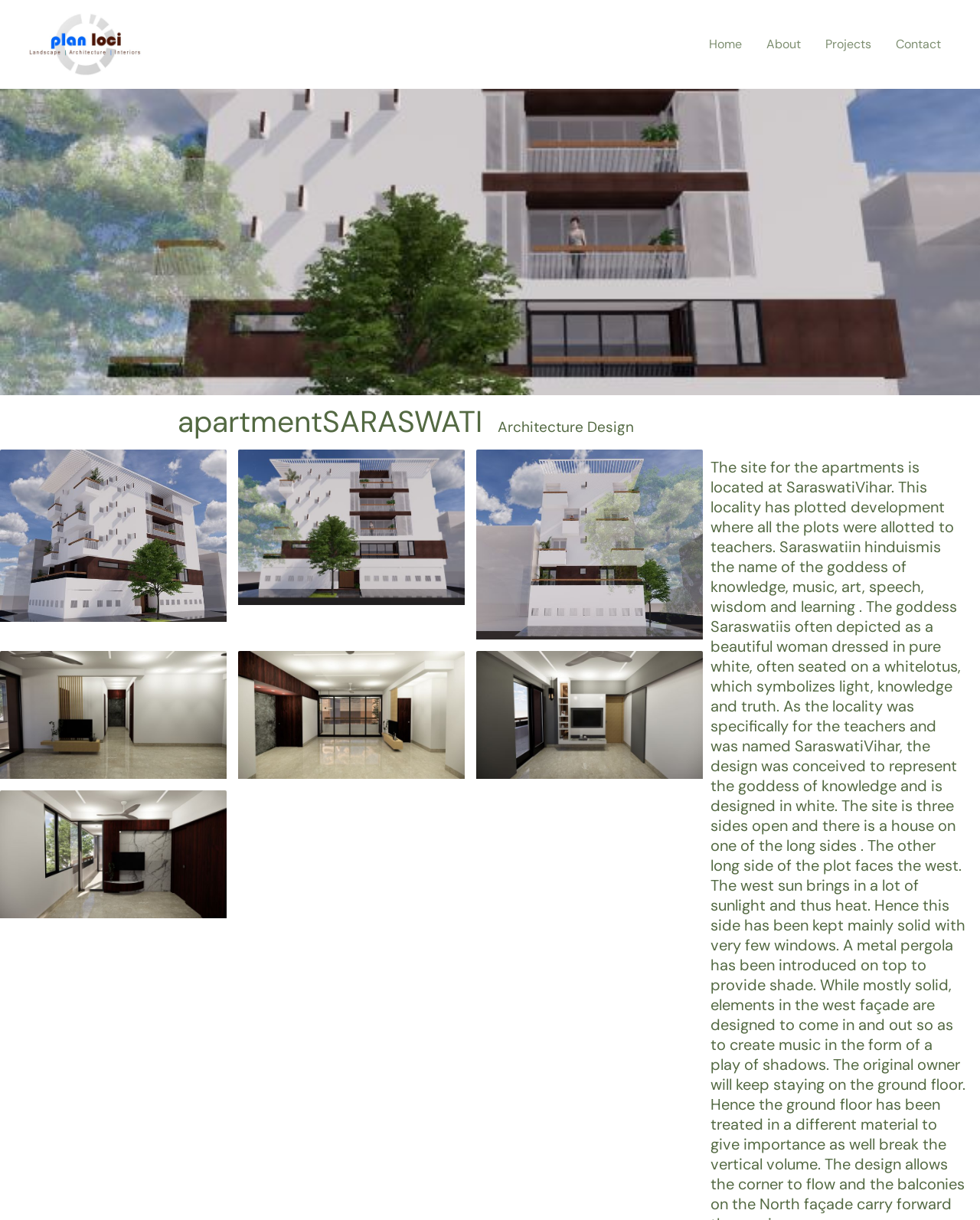What is the name of the architecture design company?
Give a single word or phrase answer based on the content of the image.

apartmentSARASWATI